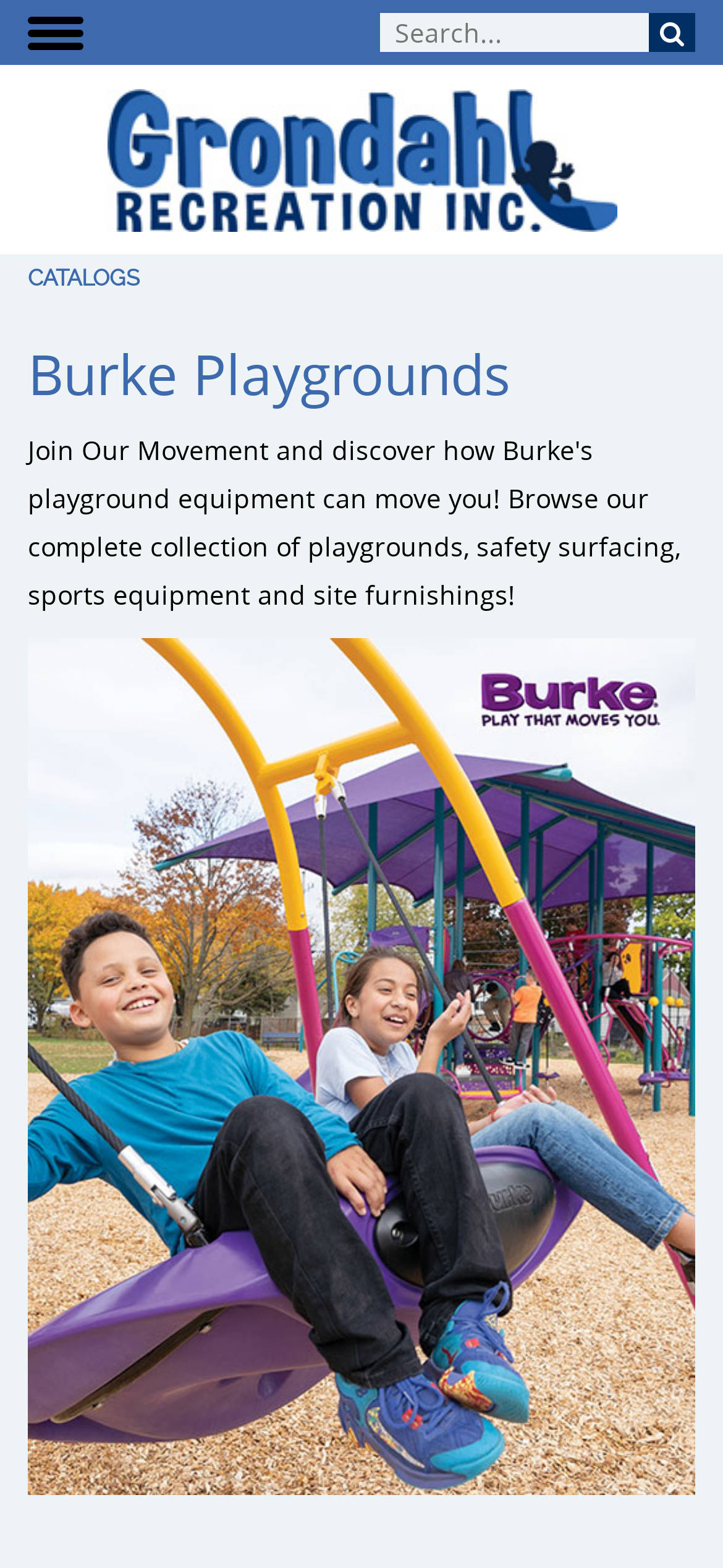Locate the bounding box coordinates of the element you need to click to accomplish the task described by this instruction: "Clear search text".

[0.844, 0.047, 0.885, 0.066]